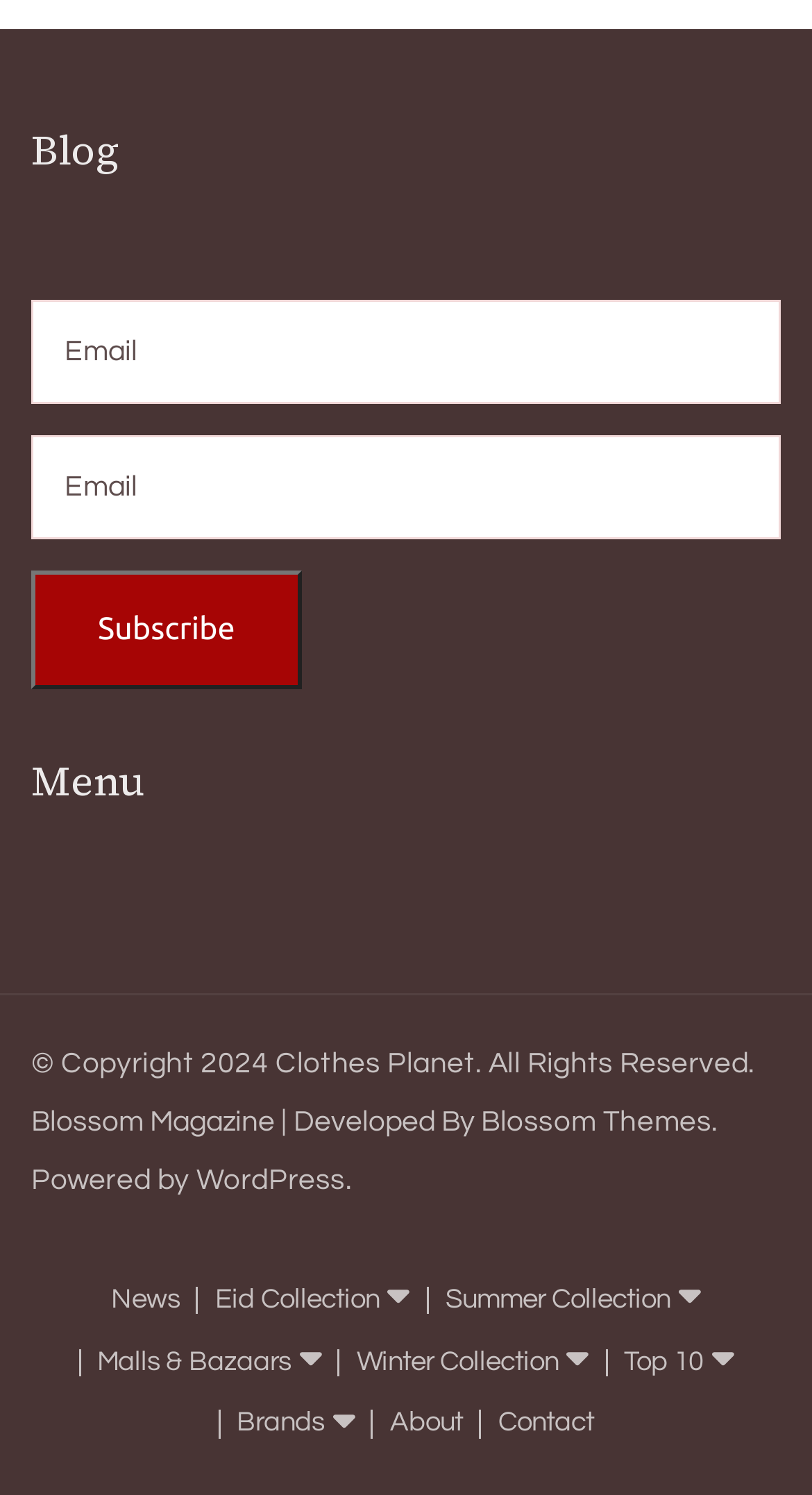Please specify the bounding box coordinates of the area that should be clicked to accomplish the following instruction: "Contact the website". The coordinates should consist of four float numbers between 0 and 1, i.e., [left, top, right, bottom].

[0.591, 0.943, 0.732, 0.962]